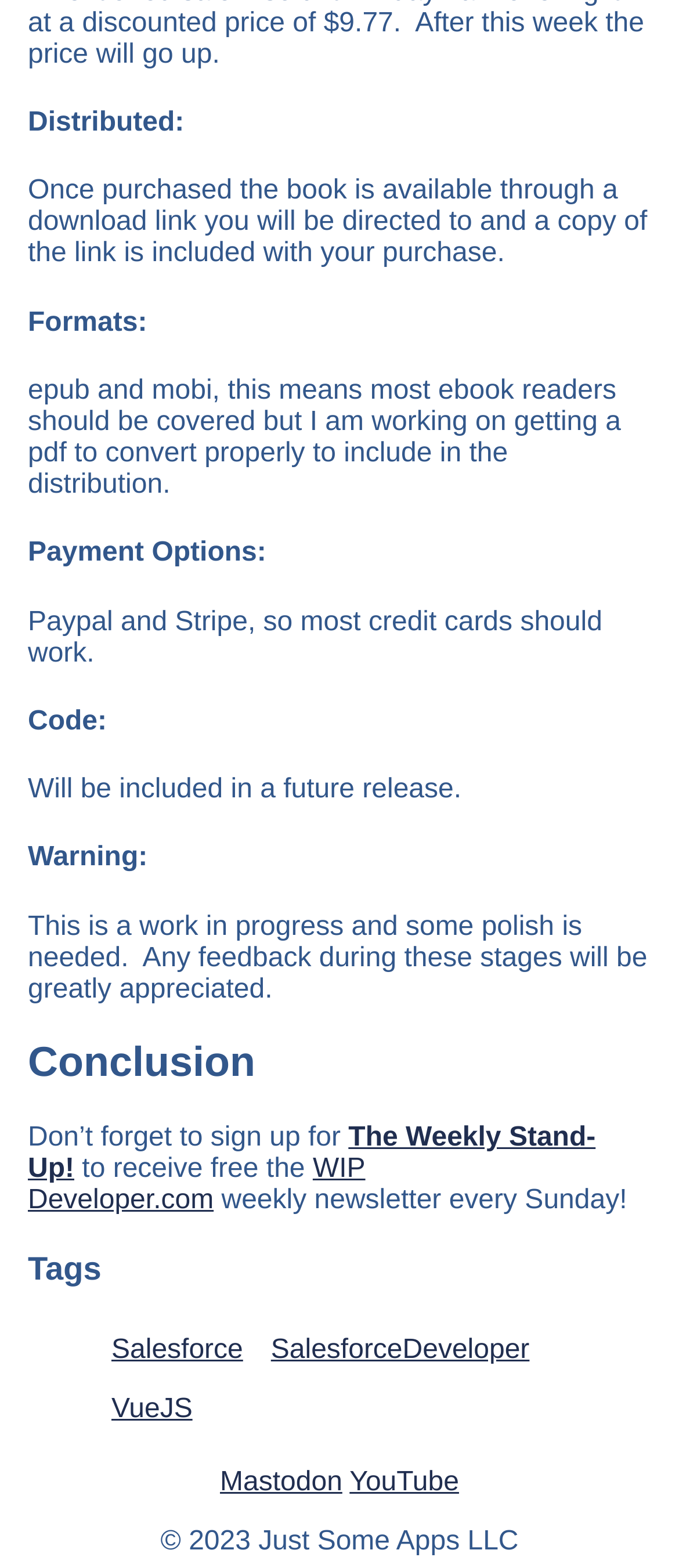Locate the UI element described as follows: "SalesforceDeveloper". Return the bounding box coordinates as four float numbers between 0 and 1 in the order [left, top, right, bottom].

[0.399, 0.851, 0.78, 0.87]